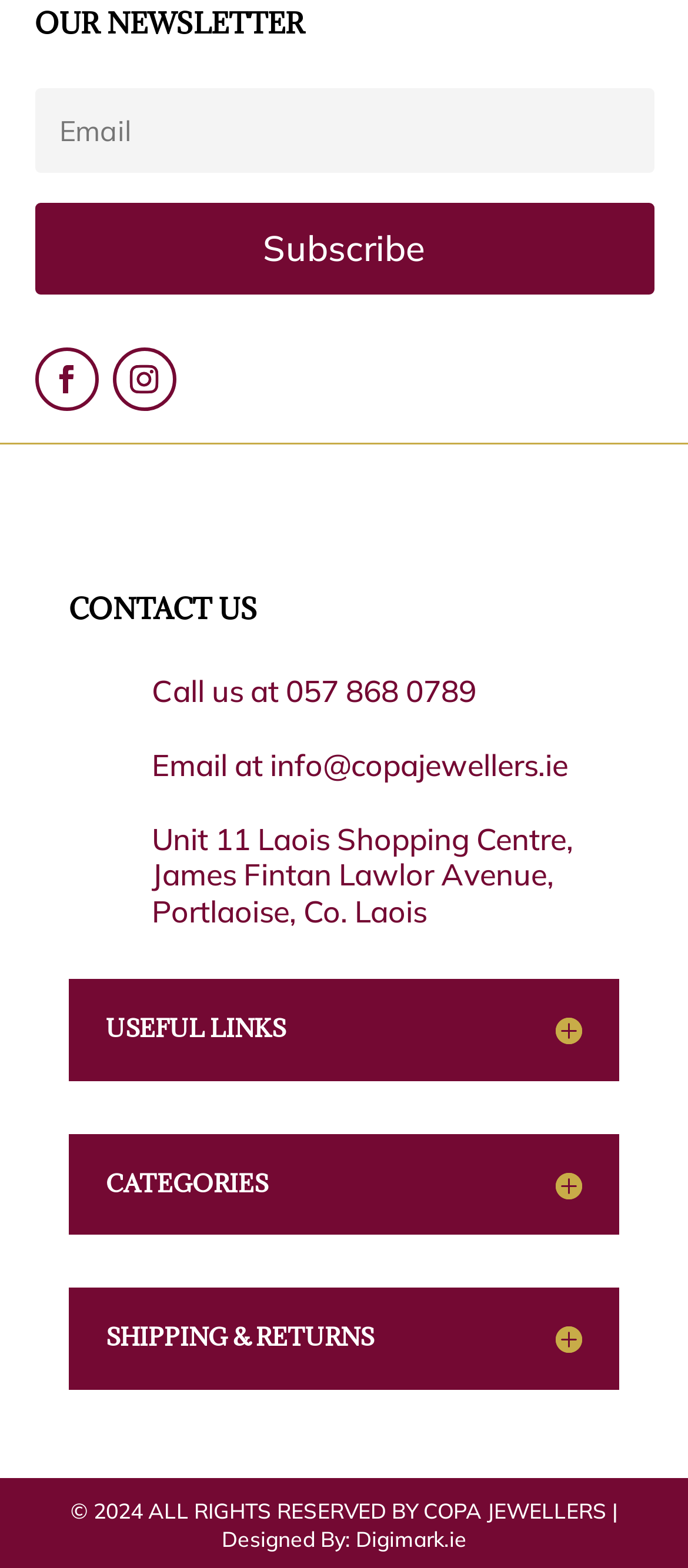What is the email address to contact?
Based on the image, provide your answer in one word or phrase.

info@copajewellers.ie